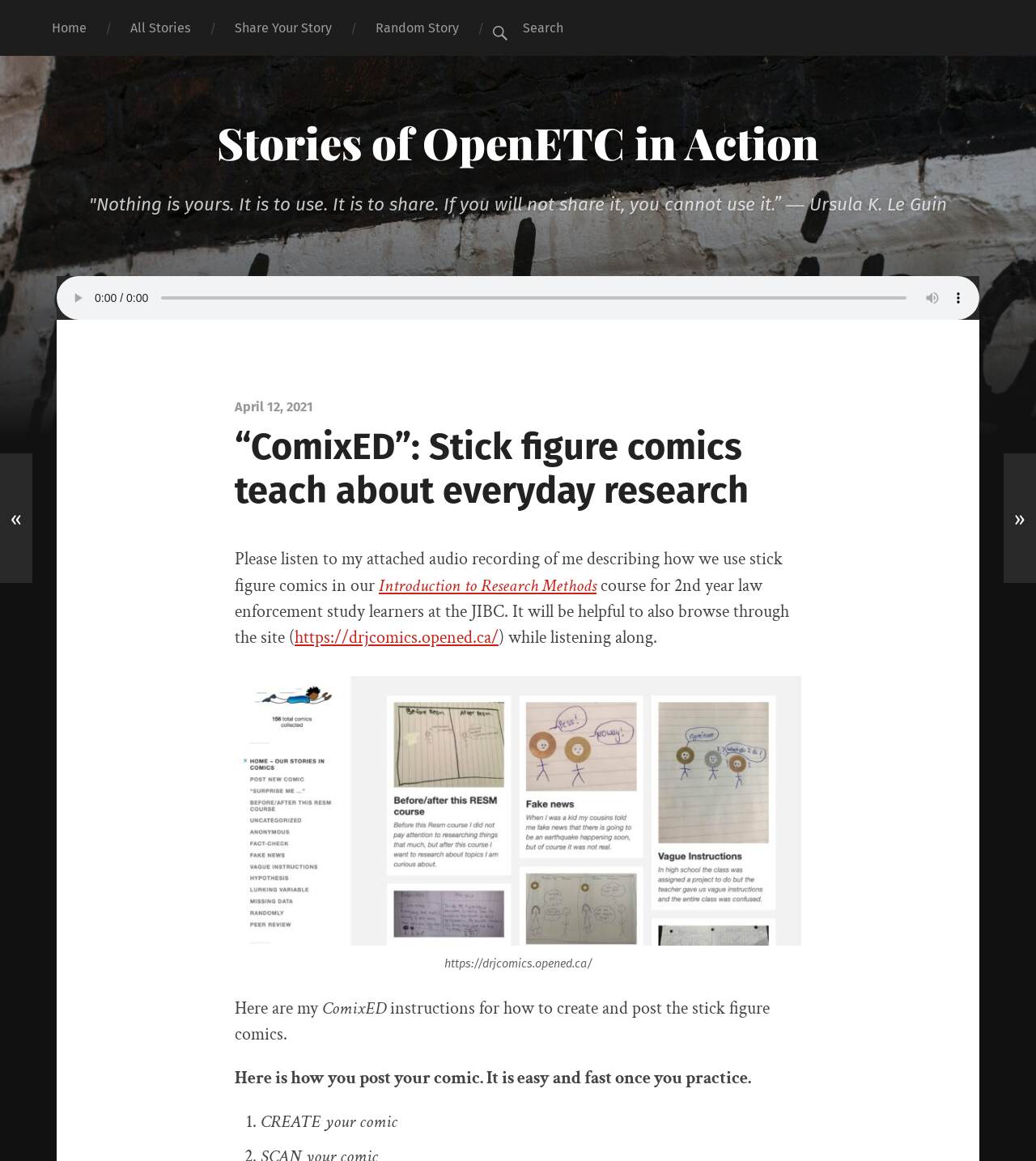How many buttons are there in the audio control section?
Look at the image and respond with a one-word or short-phrase answer.

4